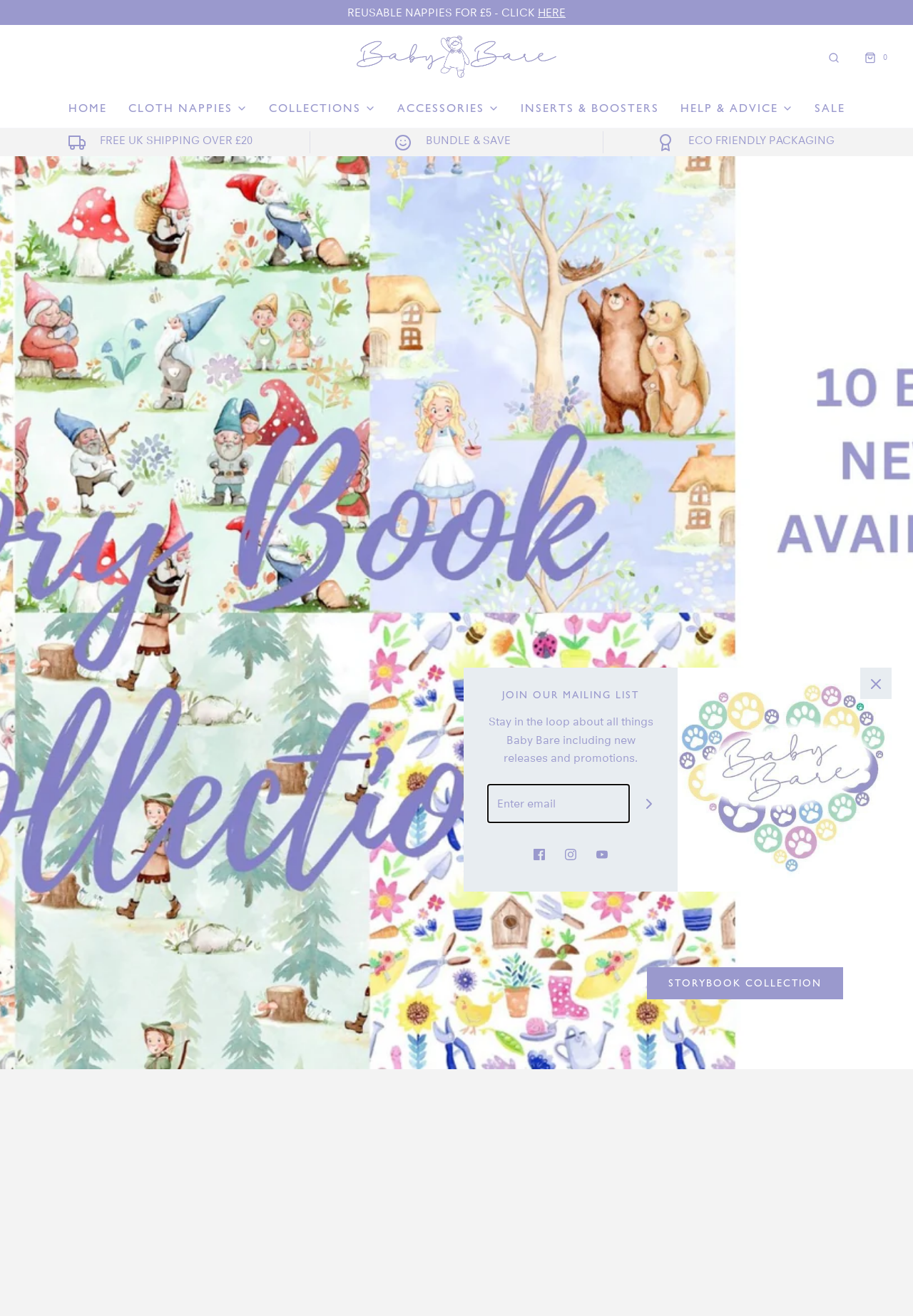Please determine the bounding box coordinates of the area that needs to be clicked to complete this task: 'Join the mailing list'. The coordinates must be four float numbers between 0 and 1, formatted as [left, top, right, bottom].

[0.689, 0.596, 0.732, 0.625]